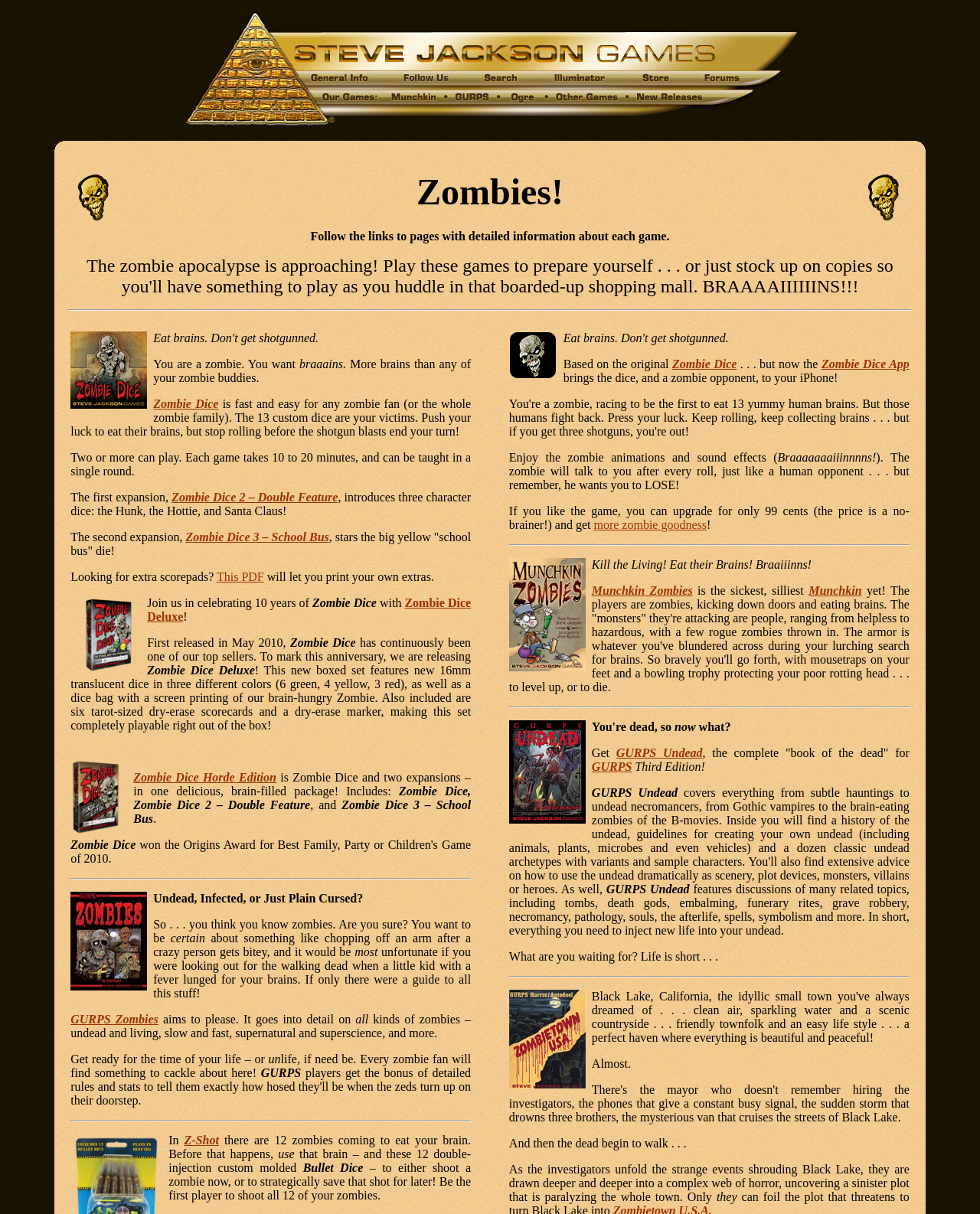What is the theme of the Munchkin Zombies game?
Carefully analyze the image and provide a thorough answer to the question.

I found the answer by reading the text 'Kill the Living! Eat their Brains! Braaiiinns!' and the description of the game, which clearly indicates that the theme of the game is zombies.